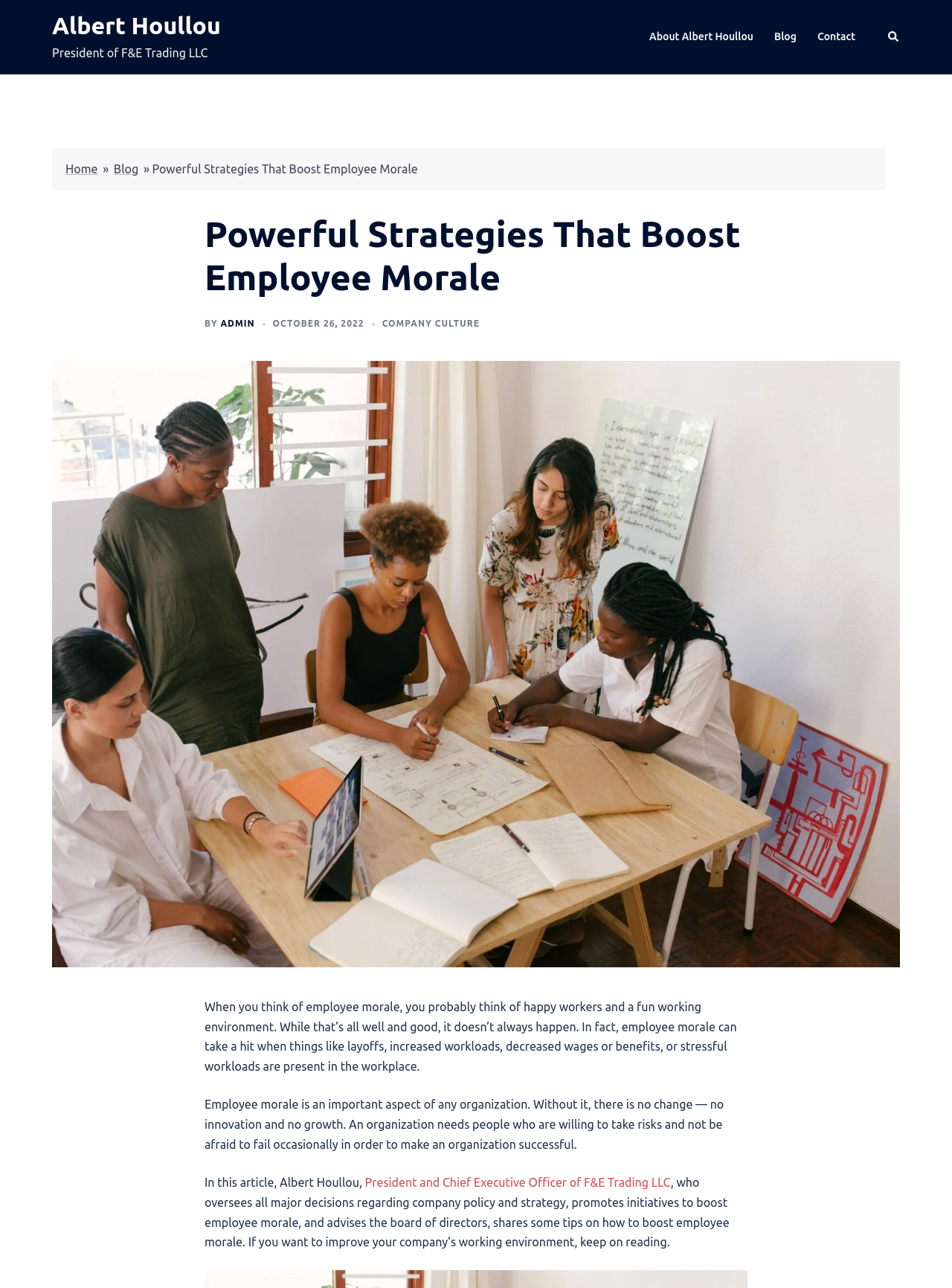Please give a succinct answer to the question in one word or phrase:
Is there a search function on the webpage?

Yes